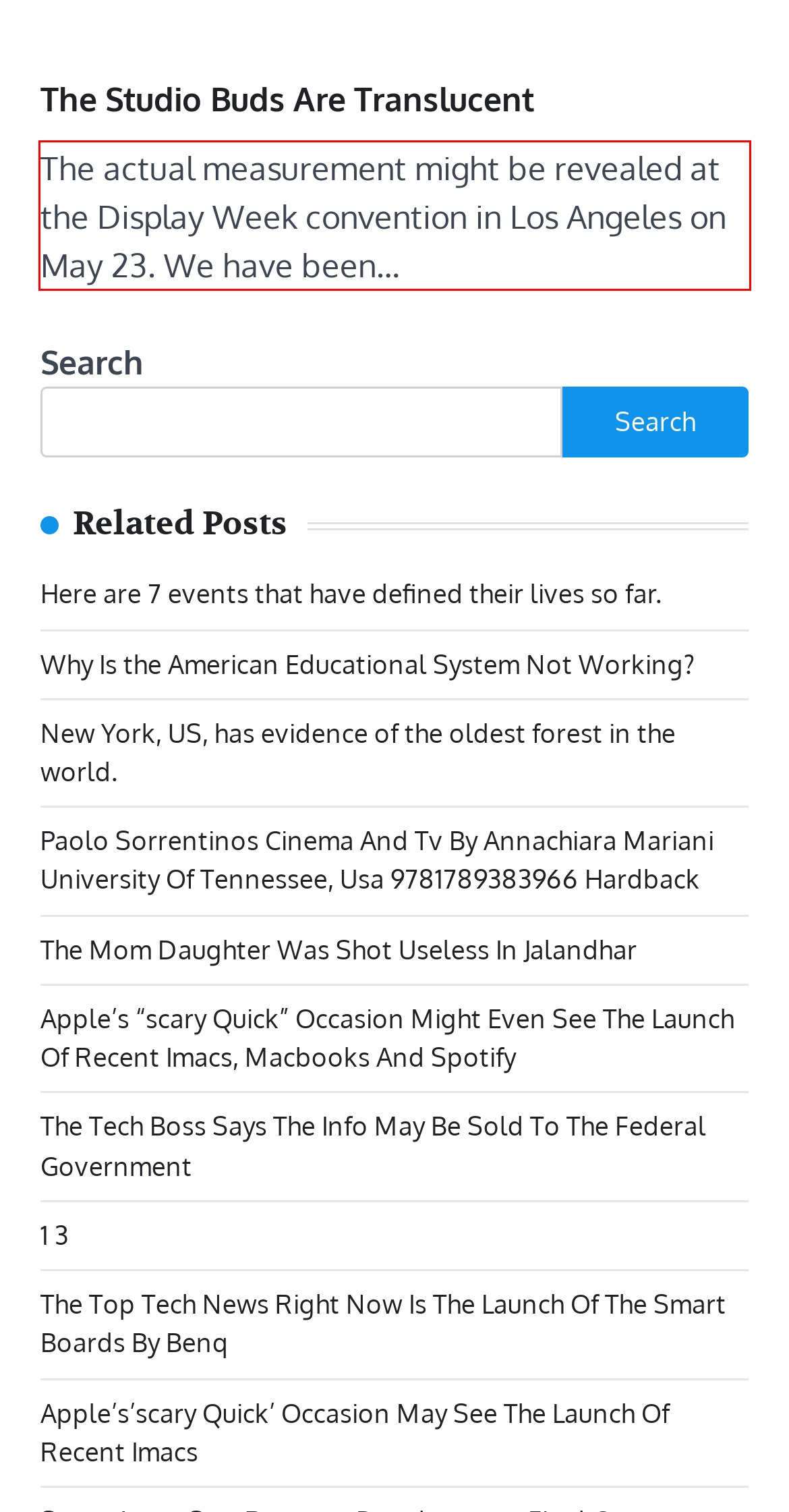Identify and extract the text within the red rectangle in the screenshot of the webpage.

The actual measurement might be revealed at the Display Week convention in Los Angeles on May 23. We have been…